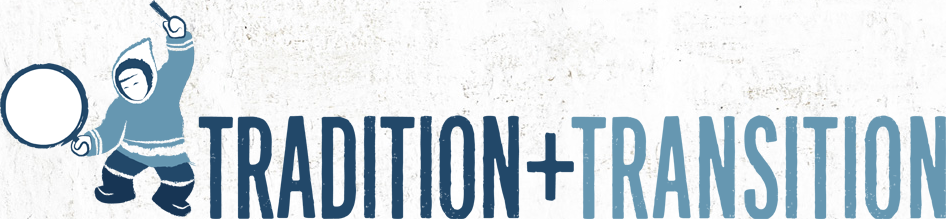Respond to the question below with a single word or phrase: What is the figure on the left holding?

traditional drum